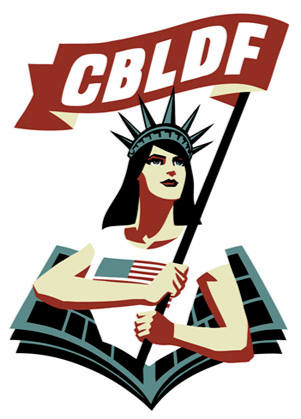What is the backdrop of the logo?
Answer the question in as much detail as possible.

The figure in the logo is set against a backdrop of an open book, which symbolizes the defense of literary and artistic expression. This open book represents the organization's mission to protect the rights of creators and readers in the comic book industry.